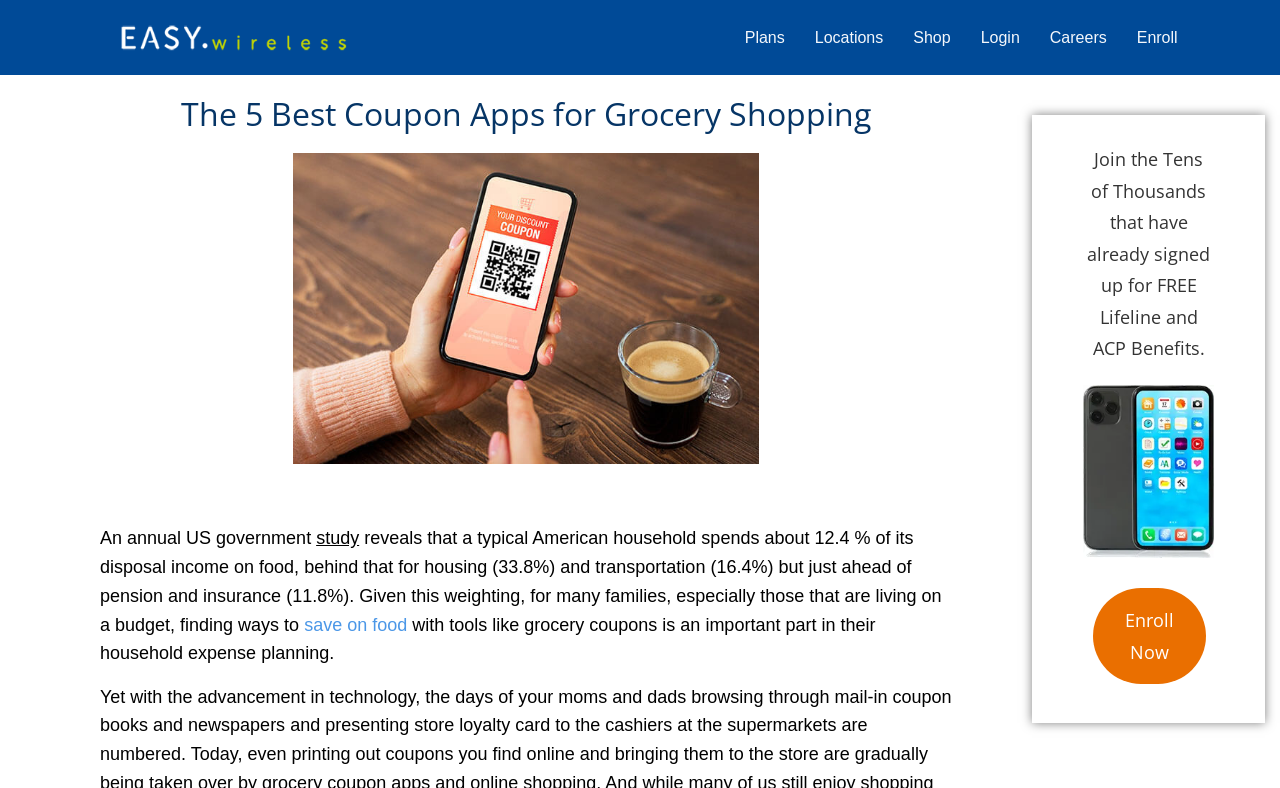With reference to the screenshot, provide a detailed response to the question below:
What is the action encouraged by the button with the bounding box coordinates [0.854, 0.746, 0.942, 0.869]?

I found this answer by reading the text of the link element with the bounding box coordinates [0.854, 0.746, 0.942, 0.869], which is 'Enroll Now'. This suggests that the button is encouraging the user to enroll in something.